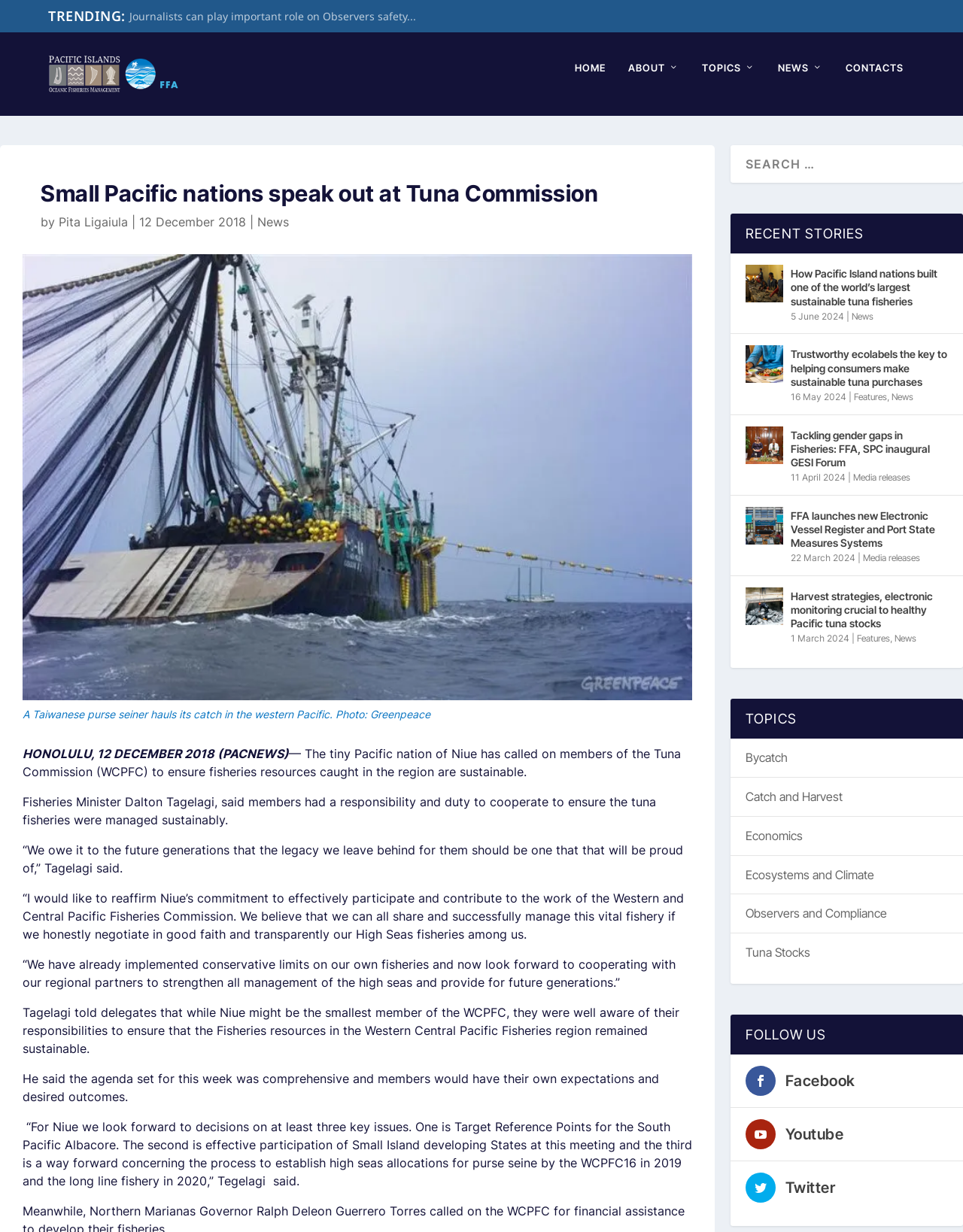Locate the bounding box coordinates of the clickable area to execute the instruction: "Follow on Facebook". Provide the coordinates as four float numbers between 0 and 1, represented as [left, top, right, bottom].

[0.815, 0.864, 0.888, 0.876]